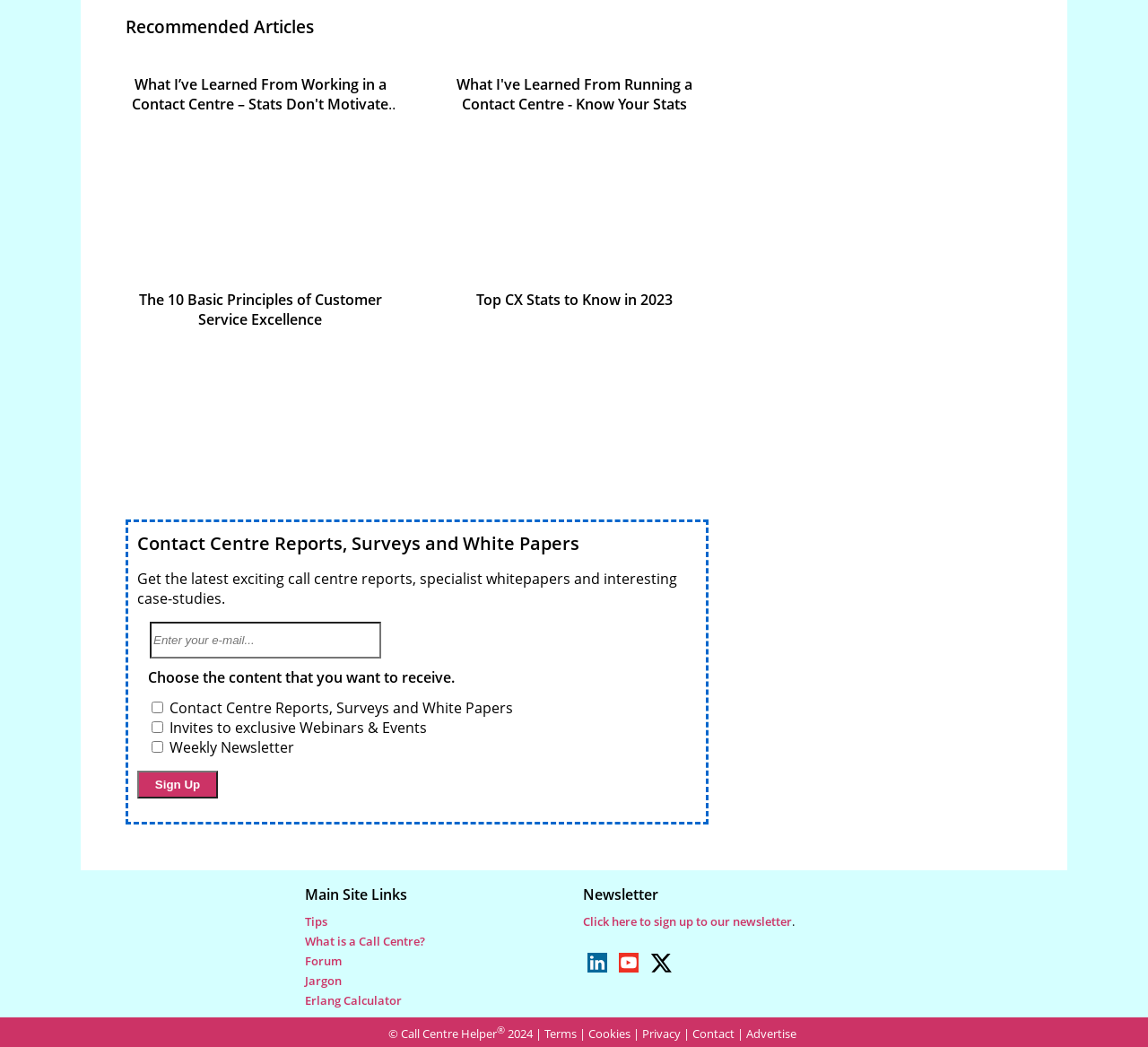Please determine the bounding box coordinates of the area that needs to be clicked to complete this task: 'Click on the 'What I’ve Learned From Working in a Contact Centre – Stats Don't Motivate Everyone' article'. The coordinates must be four float numbers between 0 and 1, formatted as [left, top, right, bottom].

[0.115, 0.071, 0.348, 0.127]